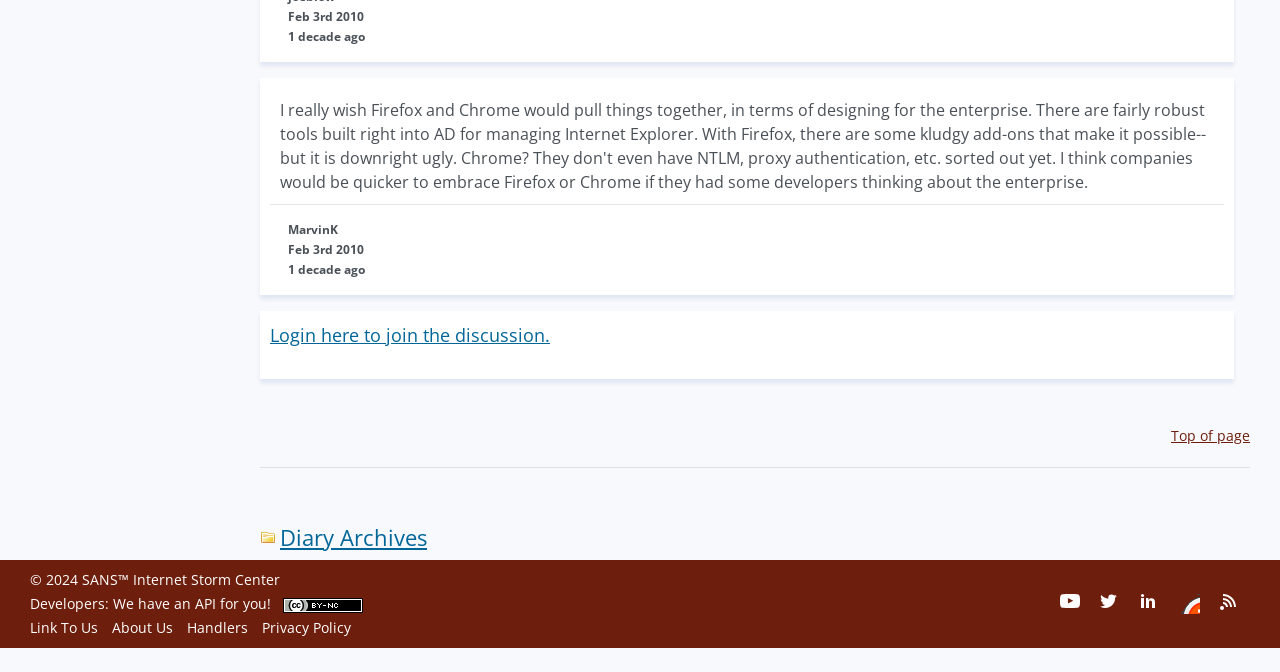Please identify the coordinates of the bounding box for the clickable region that will accomplish this instruction: "View API".

[0.152, 0.885, 0.169, 0.913]